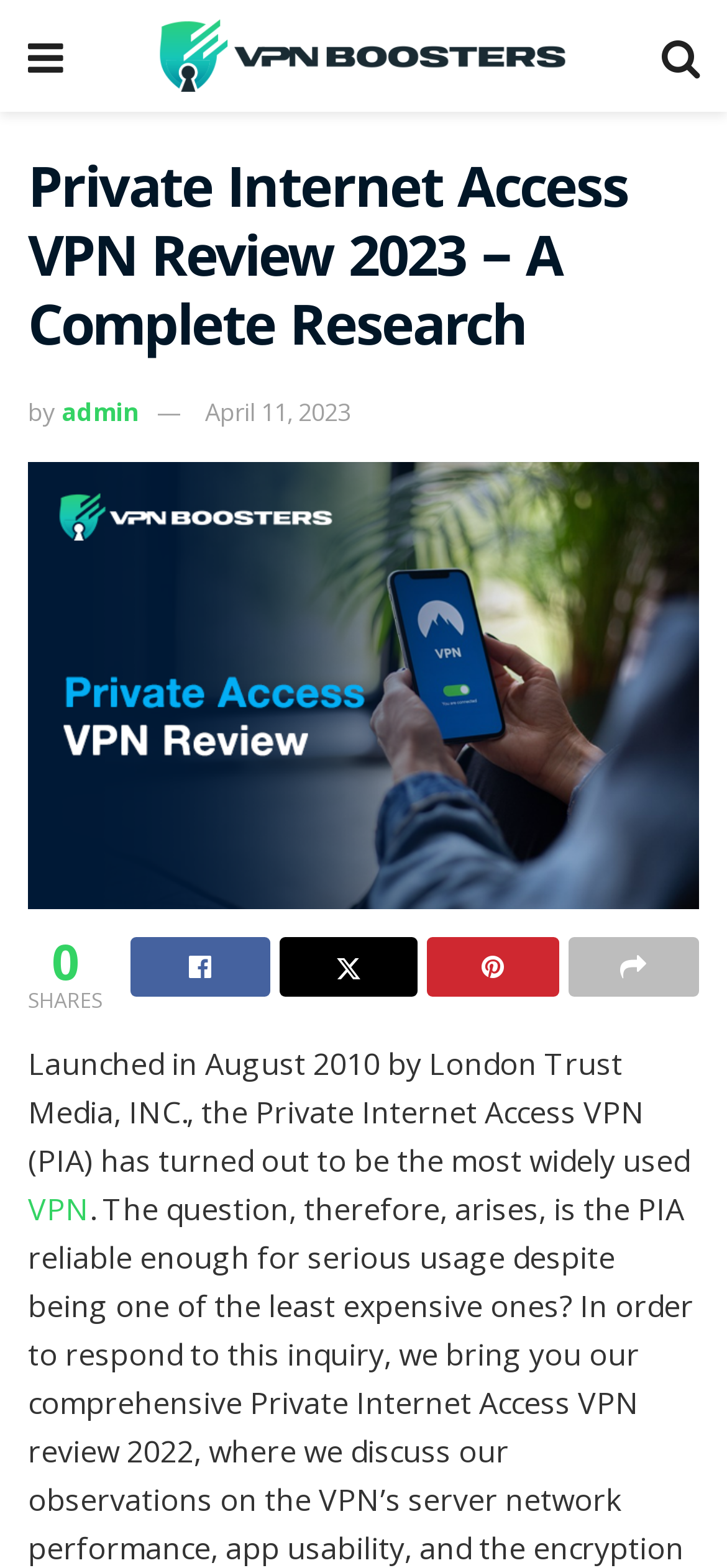What is the company behind Private Internet Access VPN?
Refer to the image and offer an in-depth and detailed answer to the question.

The company behind Private Internet Access VPN can be found by reading the text in the article, which states that it was launched by London Trust Media, INC. in August 2010.